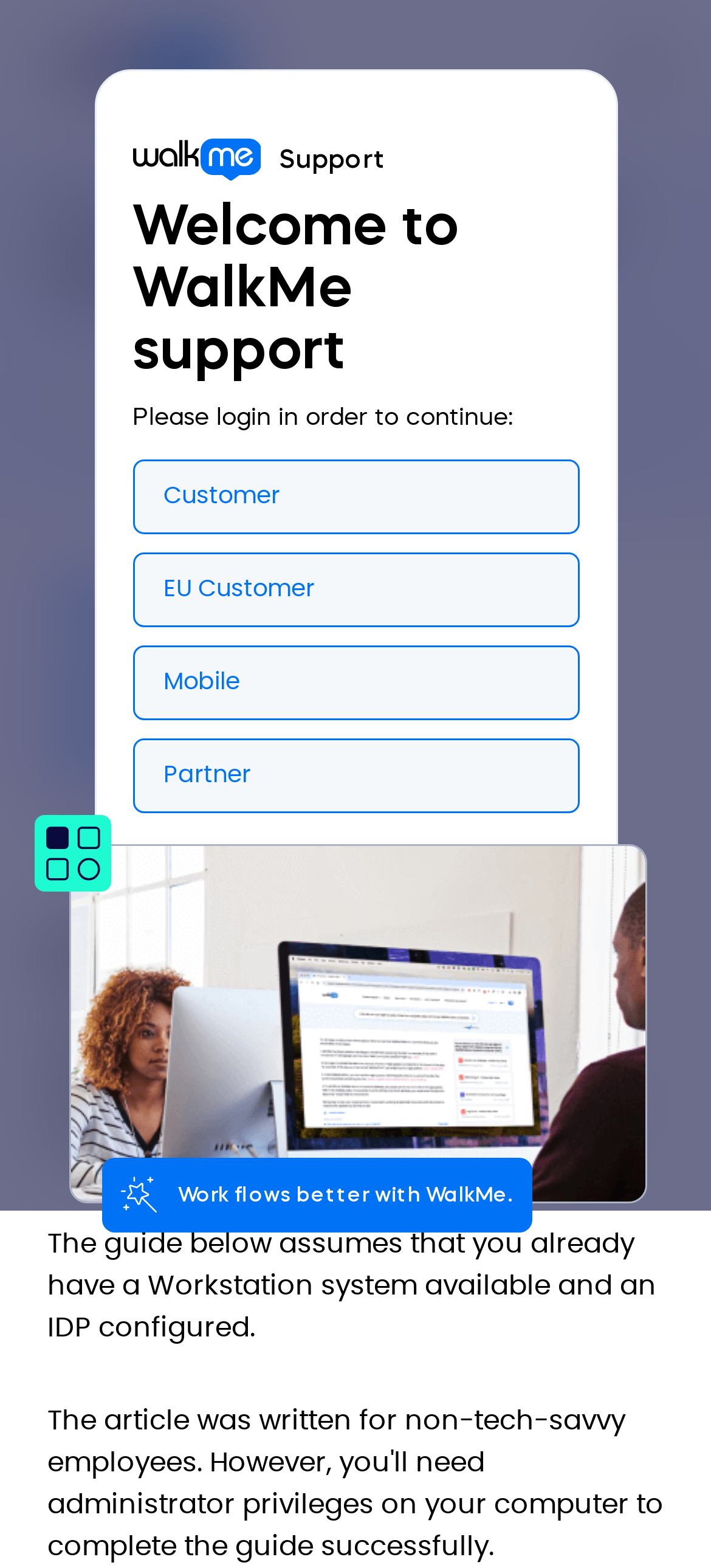What is the application mentioned in the article?
Respond to the question with a single word or phrase according to the image.

Workstation